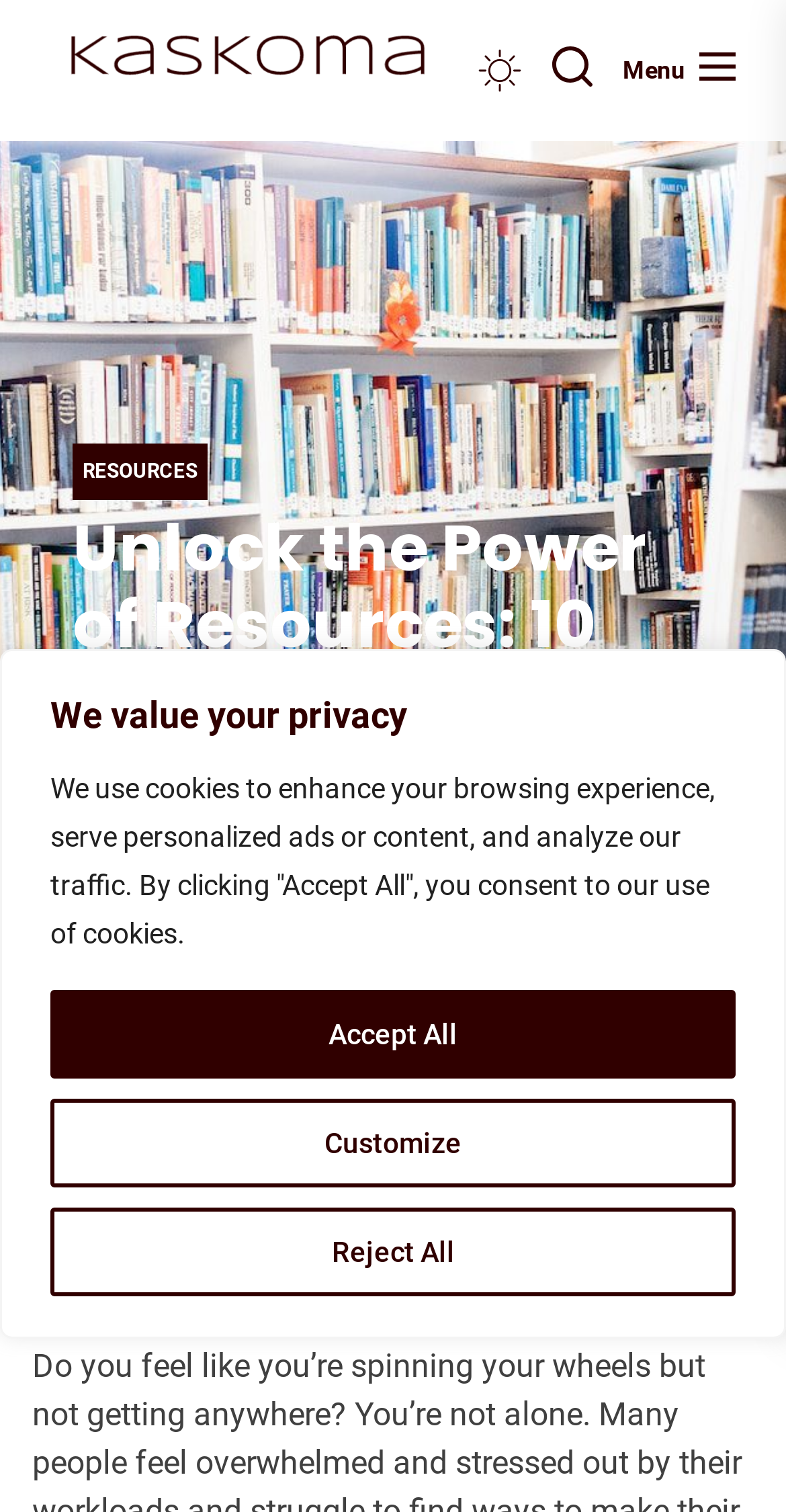What is the category of the article?
From the image, respond with a single word or phrase.

RESOURCES